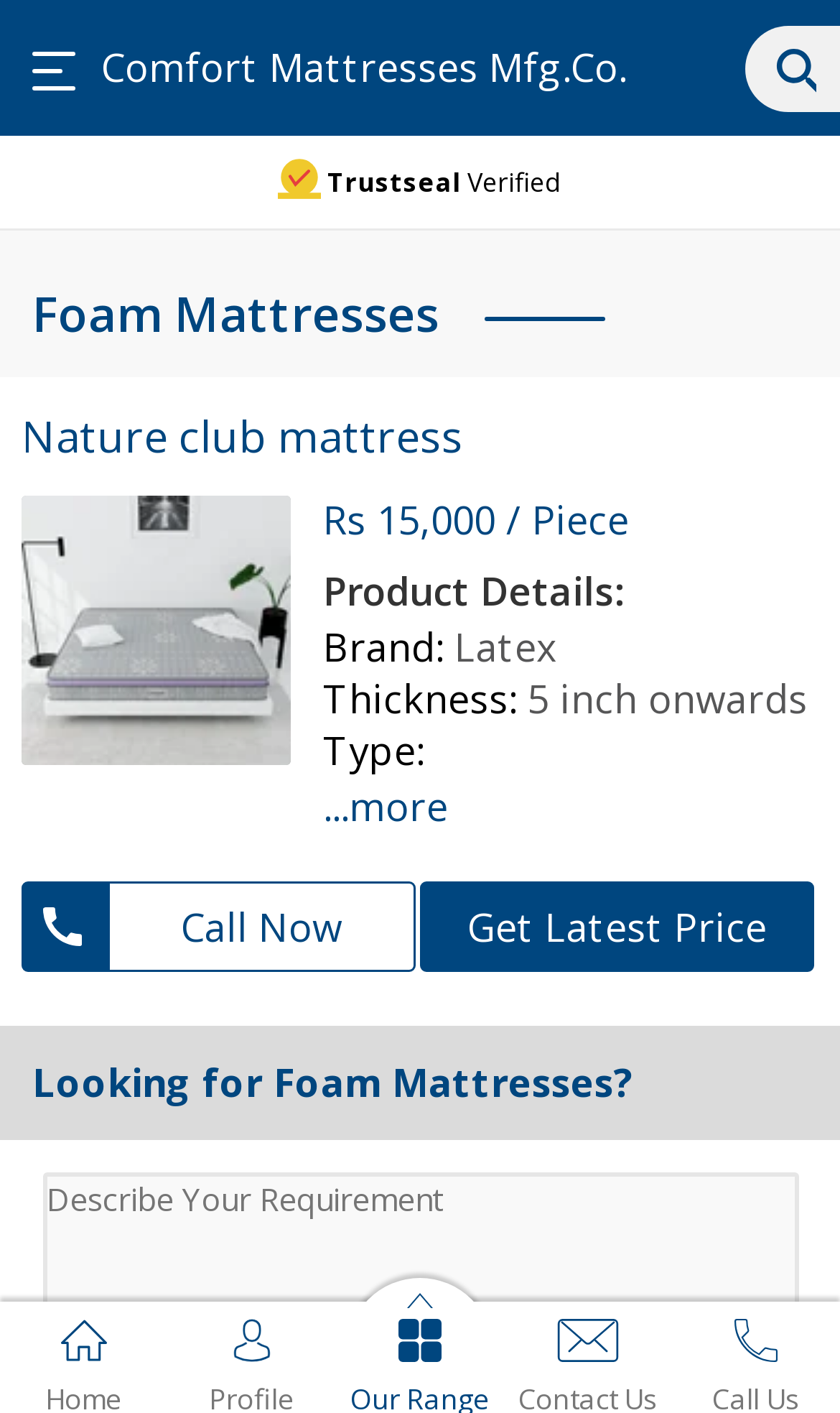Pinpoint the bounding box coordinates for the area that should be clicked to perform the following instruction: "Describe your requirement".

[0.05, 0.829, 0.95, 0.957]